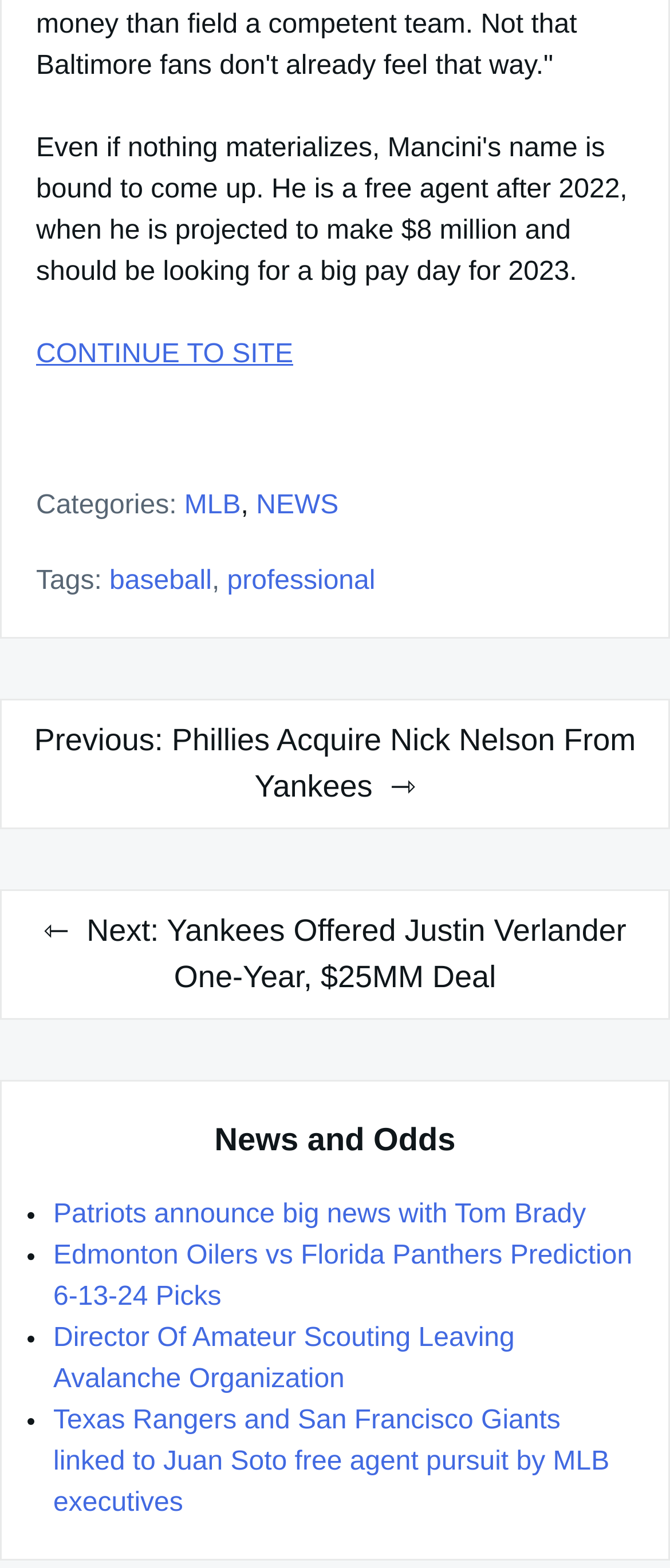Give the bounding box coordinates for this UI element: "CONTINUE TO SITE". The coordinates should be four float numbers between 0 and 1, arranged as [left, top, right, bottom].

[0.054, 0.213, 0.946, 0.239]